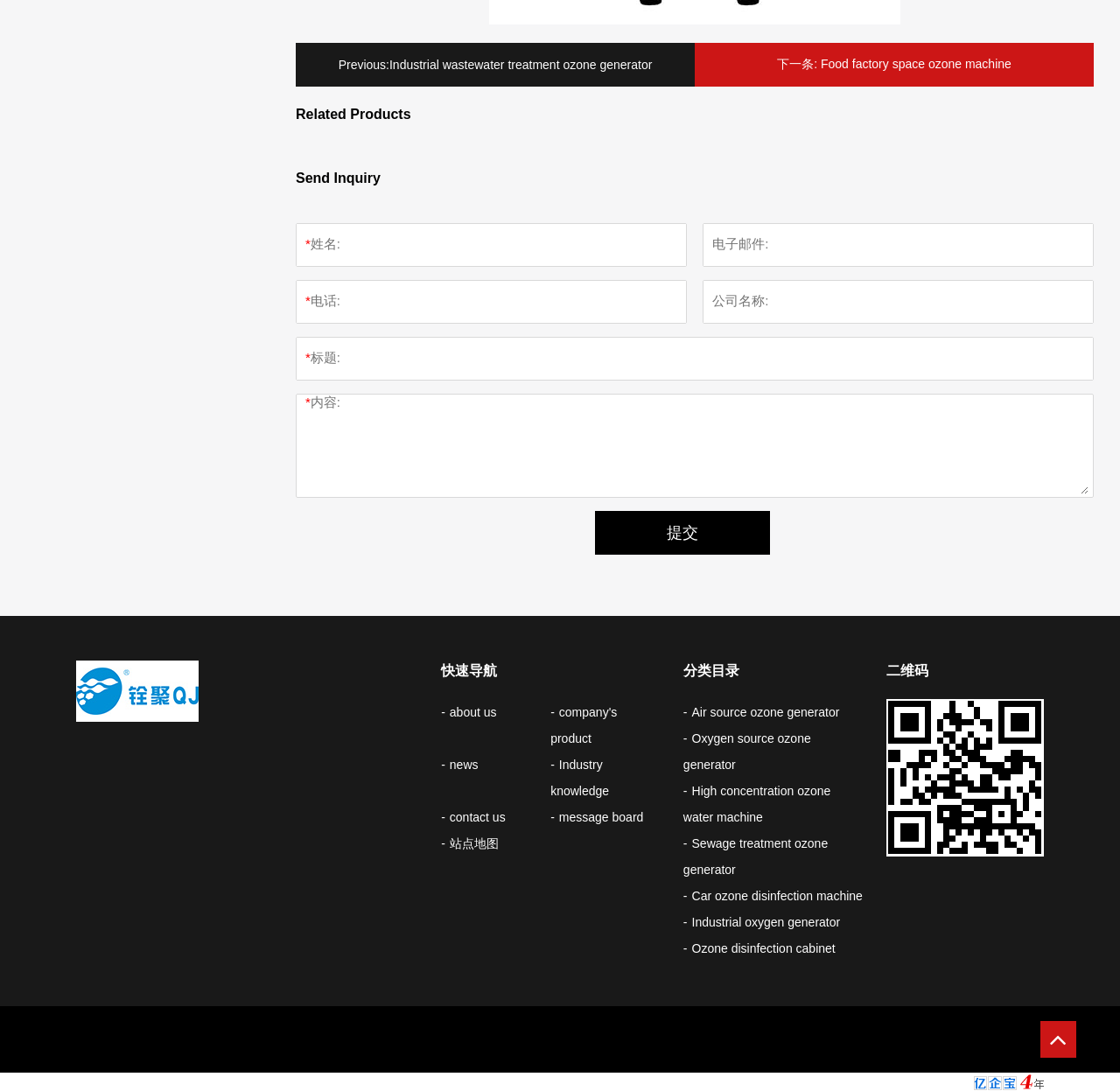What is the function of the 'Previous' and 'Next' buttons?
Examine the image closely and answer the question with as much detail as possible.

The 'Previous' and 'Next' buttons are located at the top of the webpage and have links to related products. They allow the user to navigate through a series of related products, with the 'Previous' button going to the previous product and the 'Next' button going to the next product.